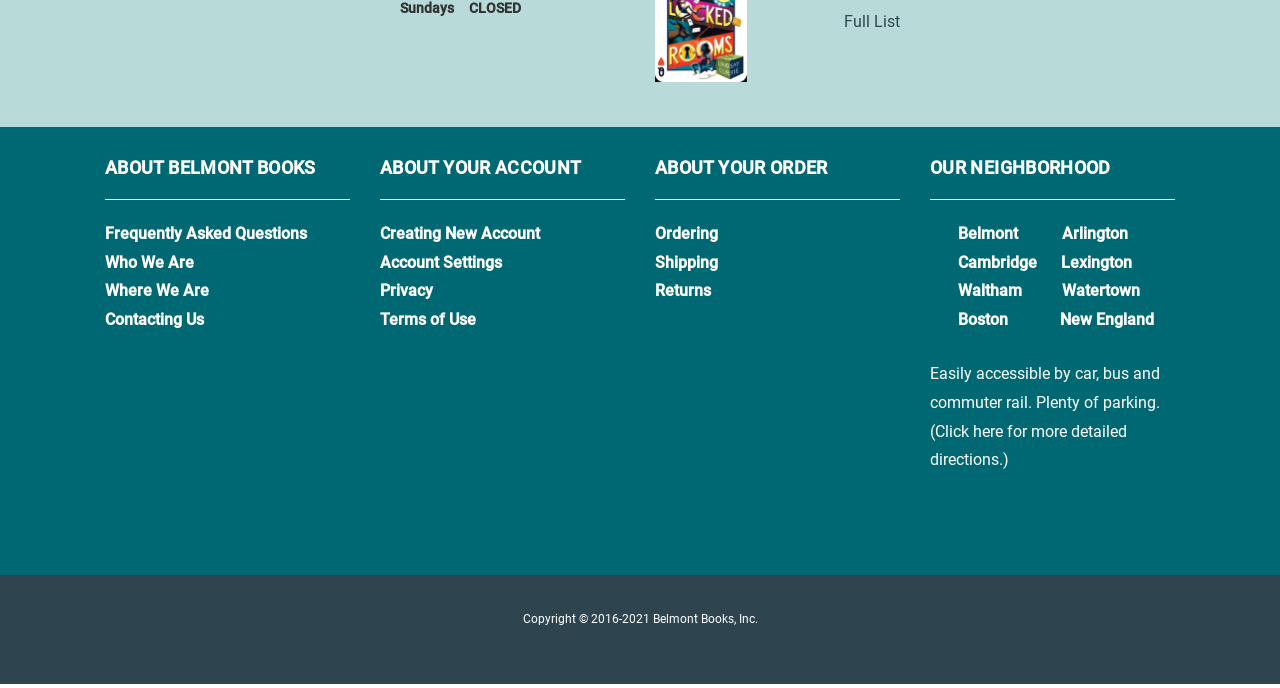Locate the bounding box coordinates of the element you need to click to accomplish the task described by this instruction: "View full list".

[0.659, 0.017, 0.703, 0.045]